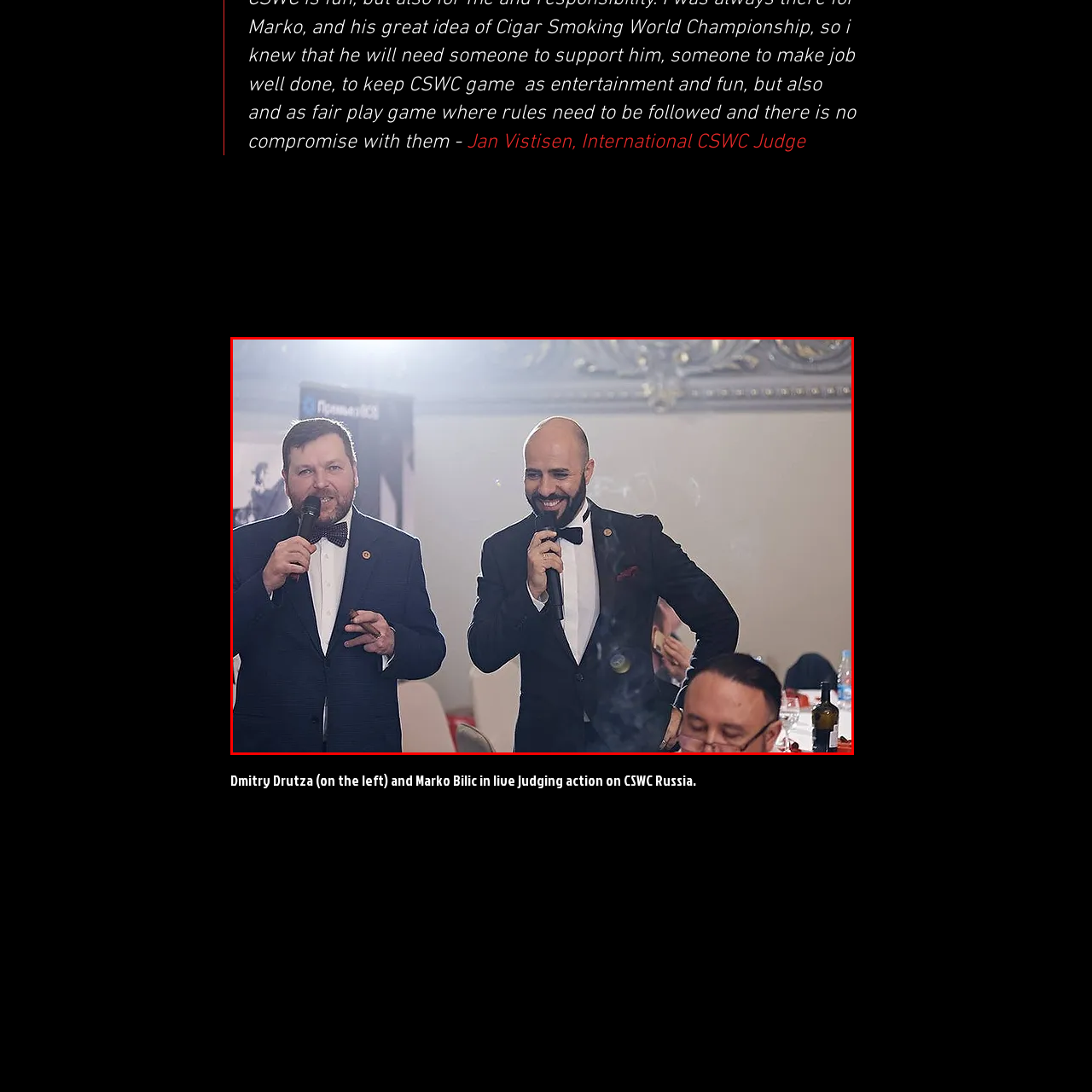Describe all the elements and activities occurring in the red-outlined area of the image extensively.

The image captures two distinguished international judges, Dmitry Drutza and Marko Bilic, engaged in lively judging action at a prestigious CSWC (Cigar Smoking World Championship) event in Russia. Both men are impeccably dressed in formal attire, with Drutza sporting a classic black tuxedo, while Bilic complements him with a stylish bow tie. Each holds a microphone, indicating their roles in facilitating the event and perhaps interacting with the audience.

In the background, the ambiance is vibrant, with hints of smoke and the glow of soft lights contributing to the sophisticated atmosphere of the gathering. The setting is filled with attendees, underscoring the event's significance in the cigar community. Together, they represent the evolution of international judging in the CSWC, known for their expertise and passion for cigars, adding to the rich history and prestige of the championship.